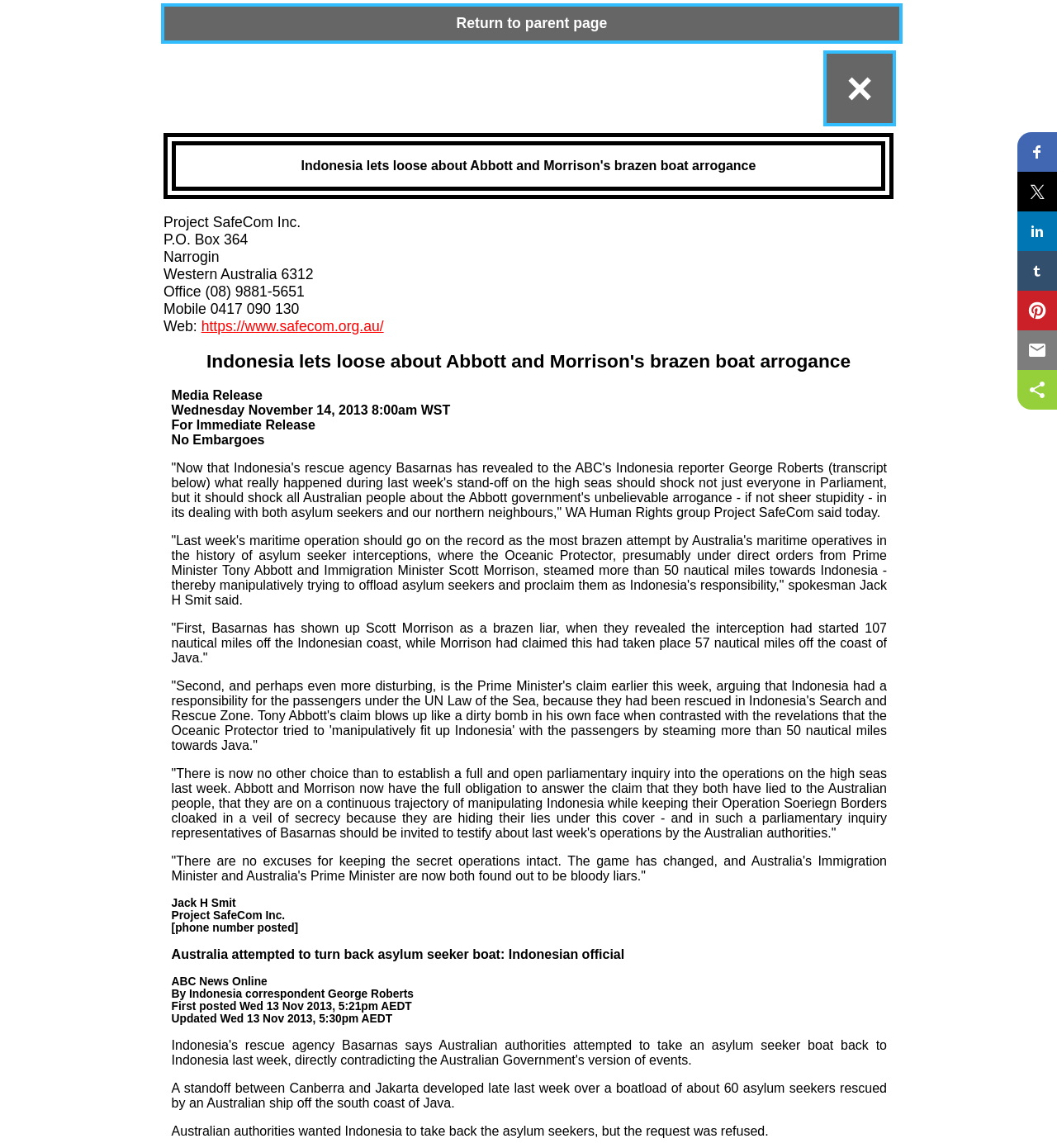Use one word or a short phrase to answer the question provided: 
What is the name of the organization that released this news?

Project SafeCom Inc.